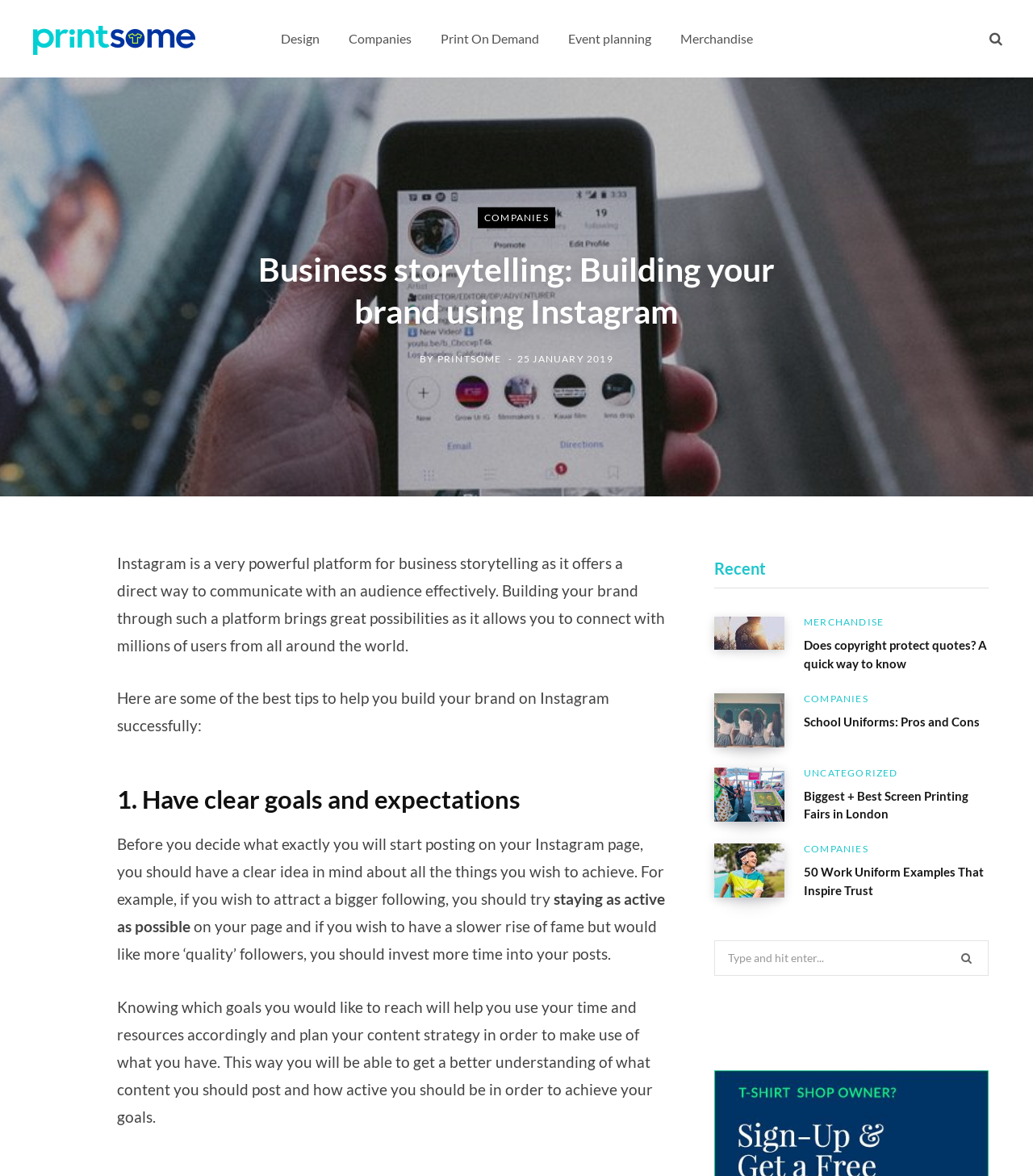Please identify the bounding box coordinates of the element on the webpage that should be clicked to follow this instruction: "Search for a topic". The bounding box coordinates should be given as four float numbers between 0 and 1, formatted as [left, top, right, bottom].

[0.691, 0.799, 0.957, 0.83]